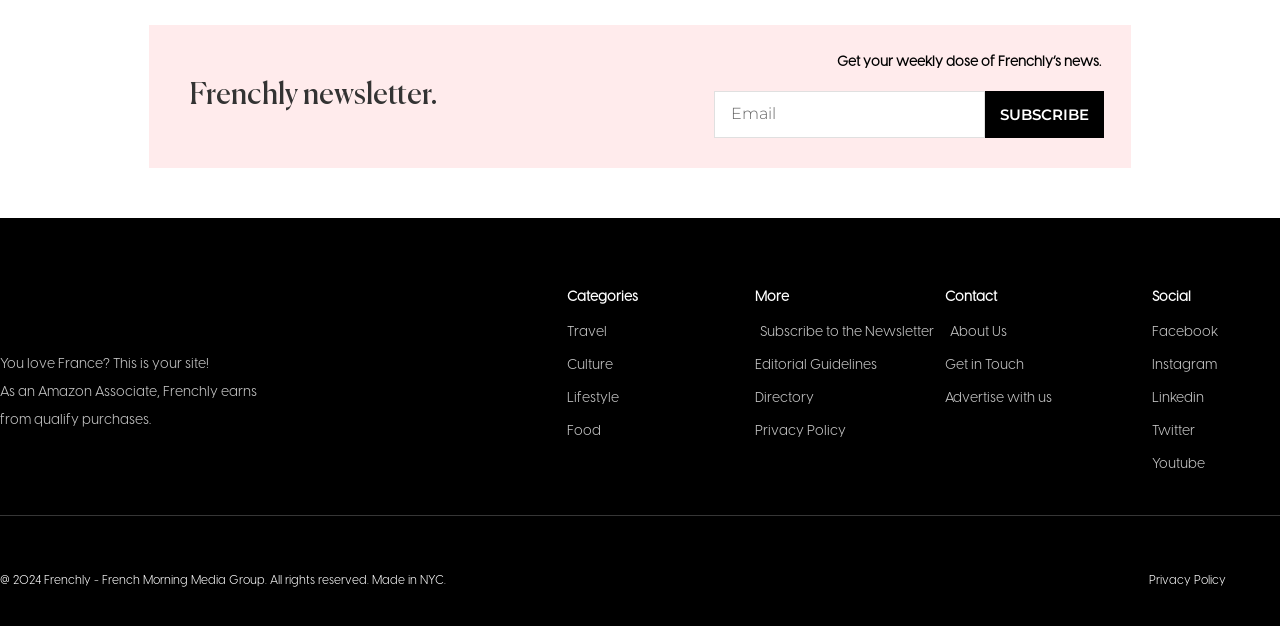Give the bounding box coordinates for the element described as: "parent_node: Email name="form_fields[email]" placeholder="Email"".

[0.558, 0.145, 0.77, 0.22]